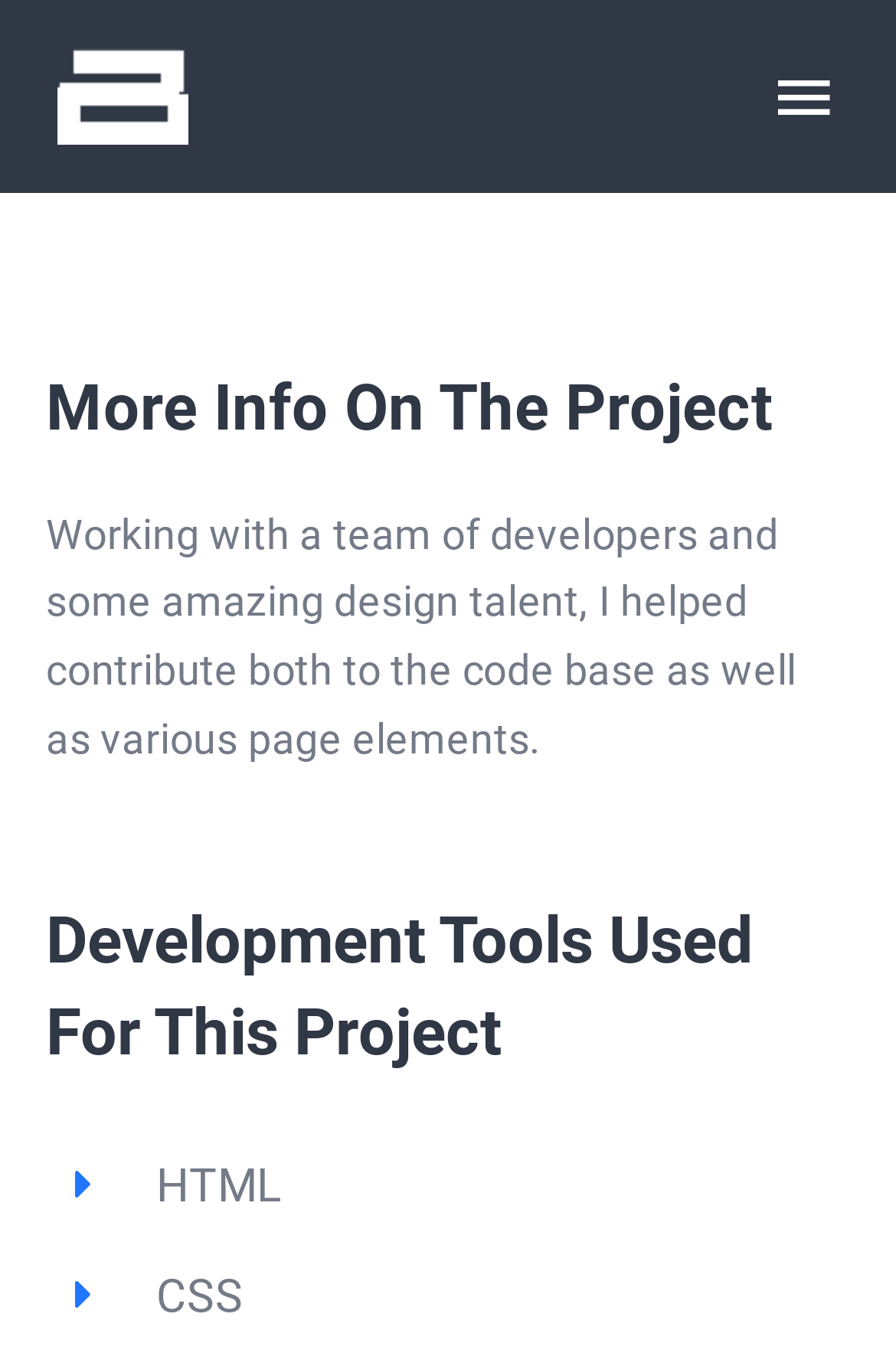Identify the coordinates of the bounding box for the element that must be clicked to accomplish the instruction: "View the SERVICES page".

[0.0, 0.591, 1.0, 0.701]